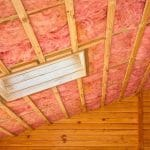Write a descriptive caption for the image, covering all notable aspects.

This image showcases the interior of a vaulted ceiling, prominently featuring pink insulation material along the wooden rafters. The insulation appears to be carefully installed between the beams, enhancing energy efficiency within the space. A rectangular opening is visible against the ceiling, possibly designed for natural light or ventilation, contributing to the room's overall aesthetic and functionality. The use of natural wood for the framing adds a warm contrast to the pink insulation, creating a balanced and inviting atmosphere. This visual is particularly relevant for homeowners looking to understand effective insulation techniques and architectural features in residential construction.